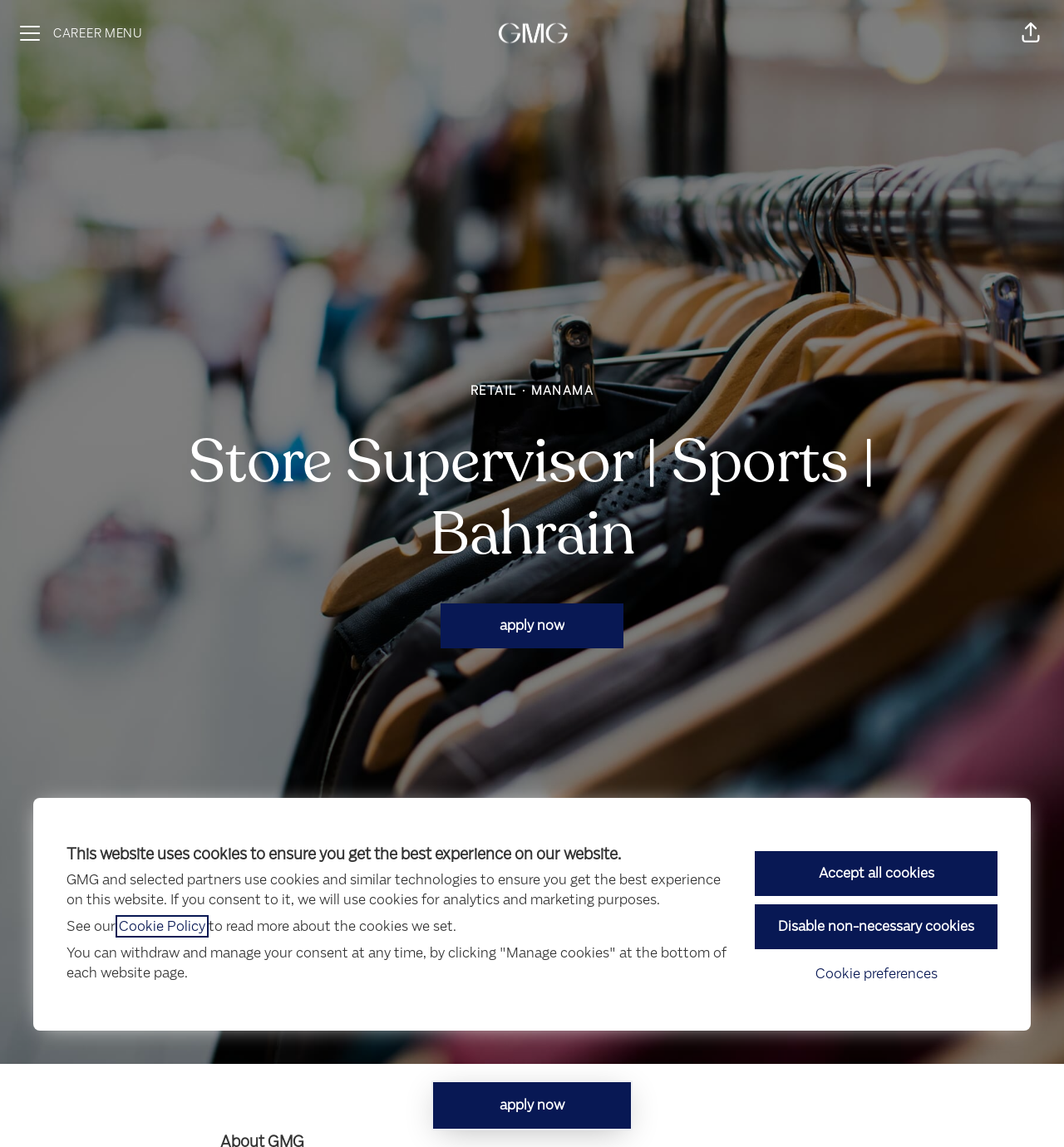What is the job title of the current job posting?
From the details in the image, answer the question comprehensively.

I determined the job title by looking at the heading element with the text 'Store Supervisor | Sports | Bahrain' which is likely to be the title of the current job posting.